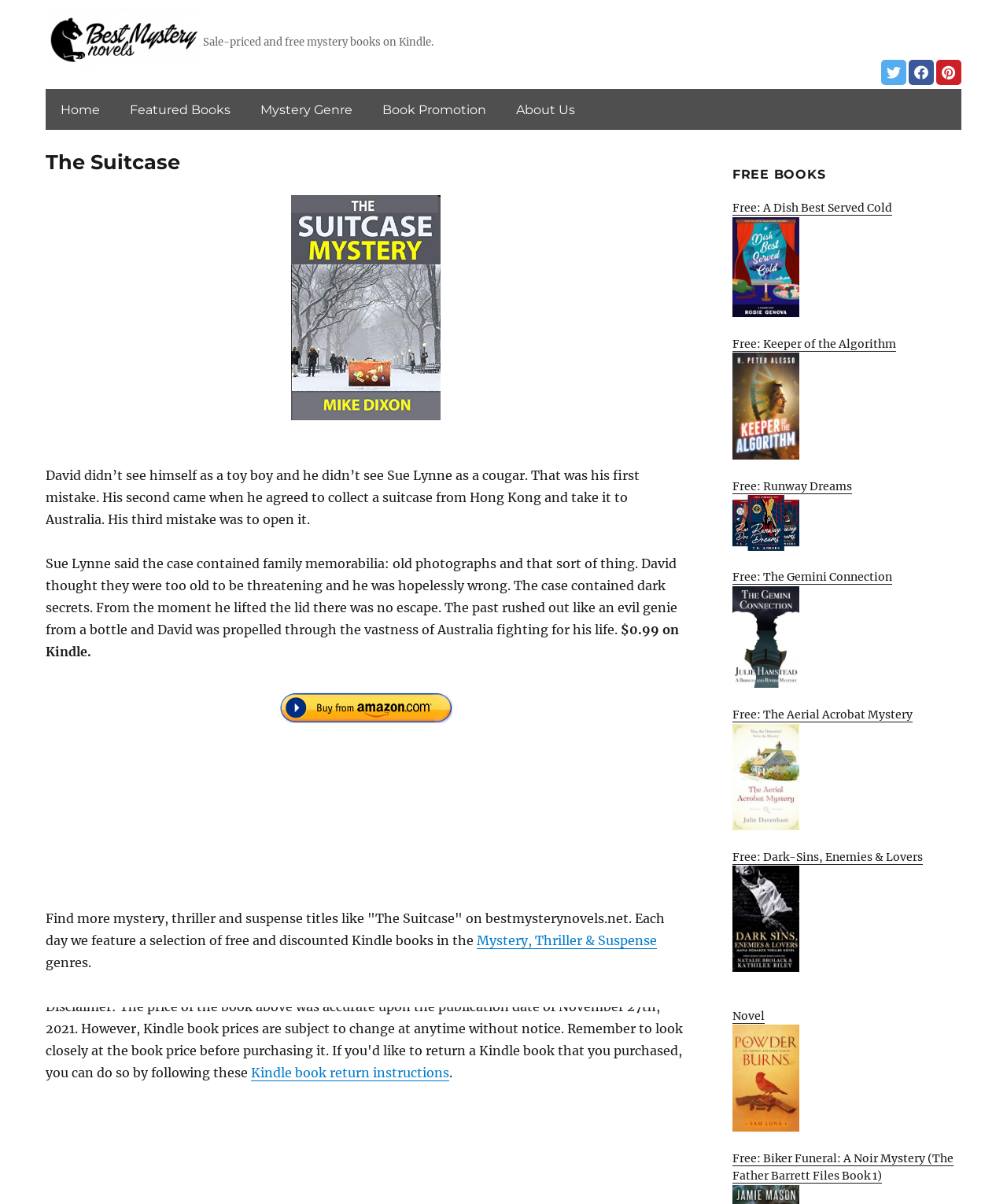What is the website about?
Carefully analyze the image and provide a thorough answer to the question.

Based on the webpage content, it appears to be a website that features mystery novels, with a focus on sale-priced and free Kindle books. The website has a navigation menu with links to different sections, including 'Home', 'Featured Books', 'Mystery Genre', 'Book Promotion', and 'About Us'. The main content of the webpage is a description of a mystery novel called 'The Suitcase', with links to purchase the book on Amazon and to find more mystery, thriller, and suspense titles.